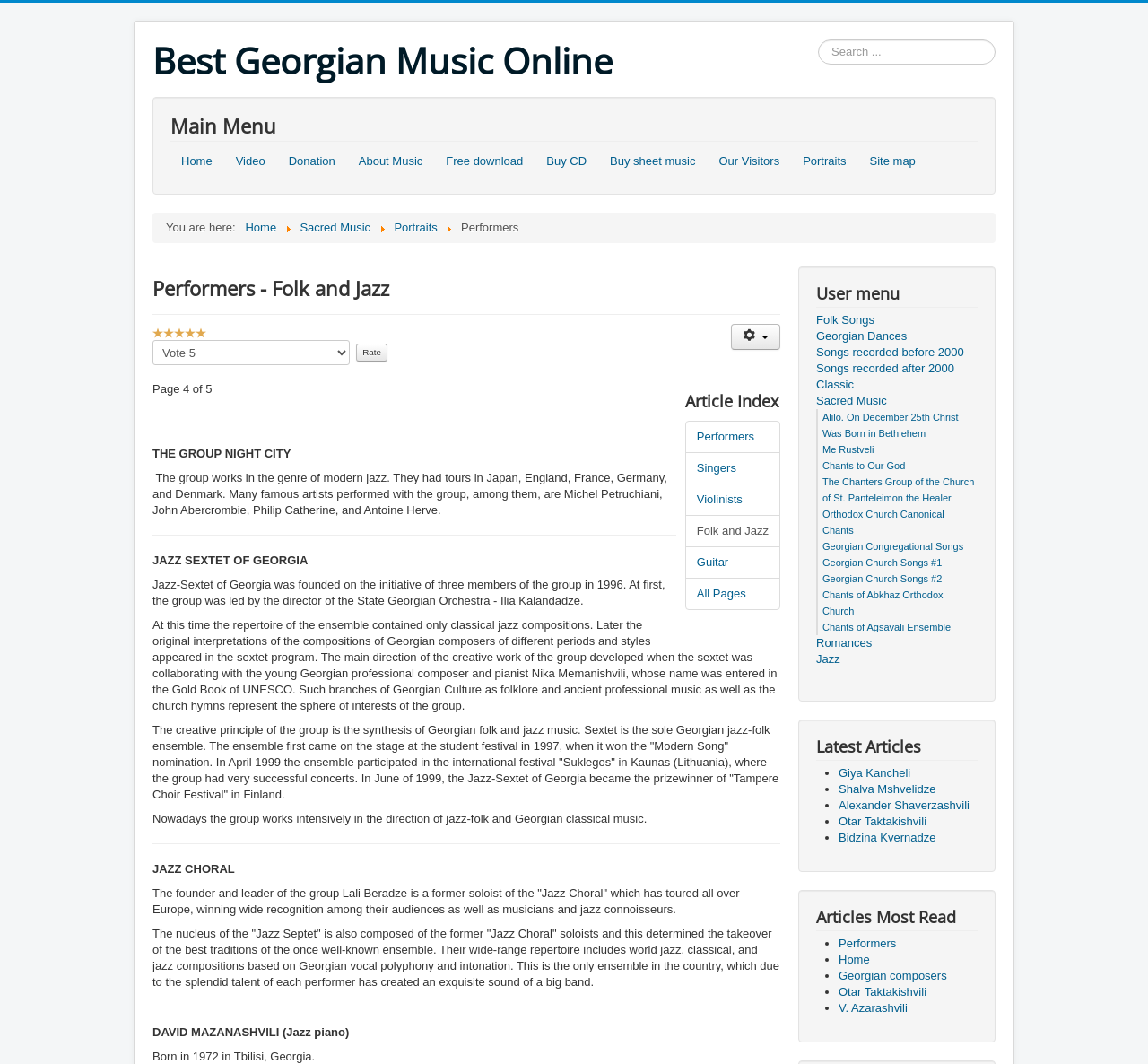Please provide a comprehensive answer to the question based on the screenshot: How many genres are listed in the user menu?

I counted the number of links under the 'User menu' heading, which are 'Folk Songs', 'Georgian Dances', 'Songs recorded before 2000', 'Songs recorded after 2000', 'Classic', 'Sacred Music', 'Romances', and 'Jazz'. There are 9 links in total.